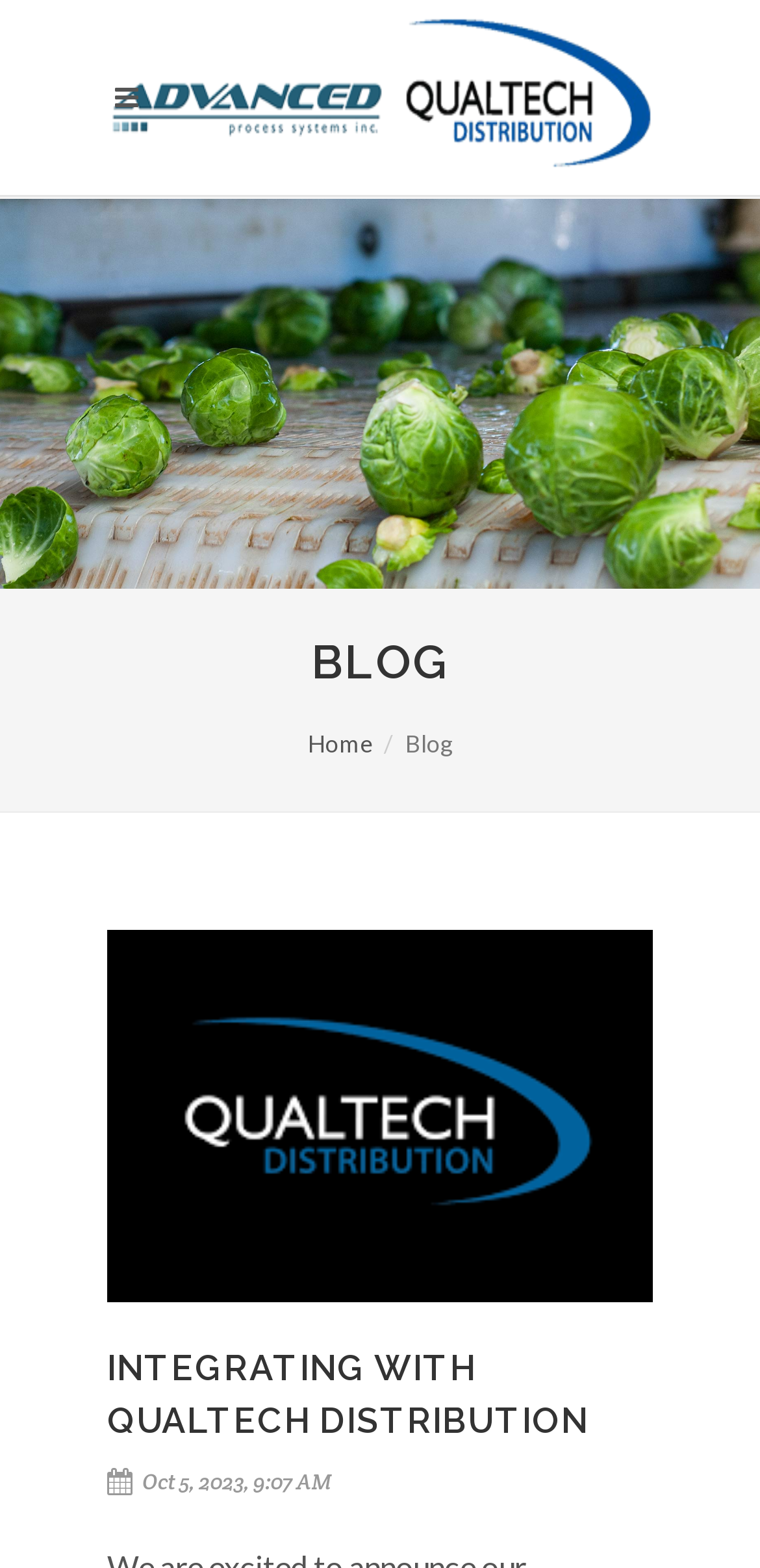How many navigation links are there?
Please provide a single word or phrase as your answer based on the screenshot.

2